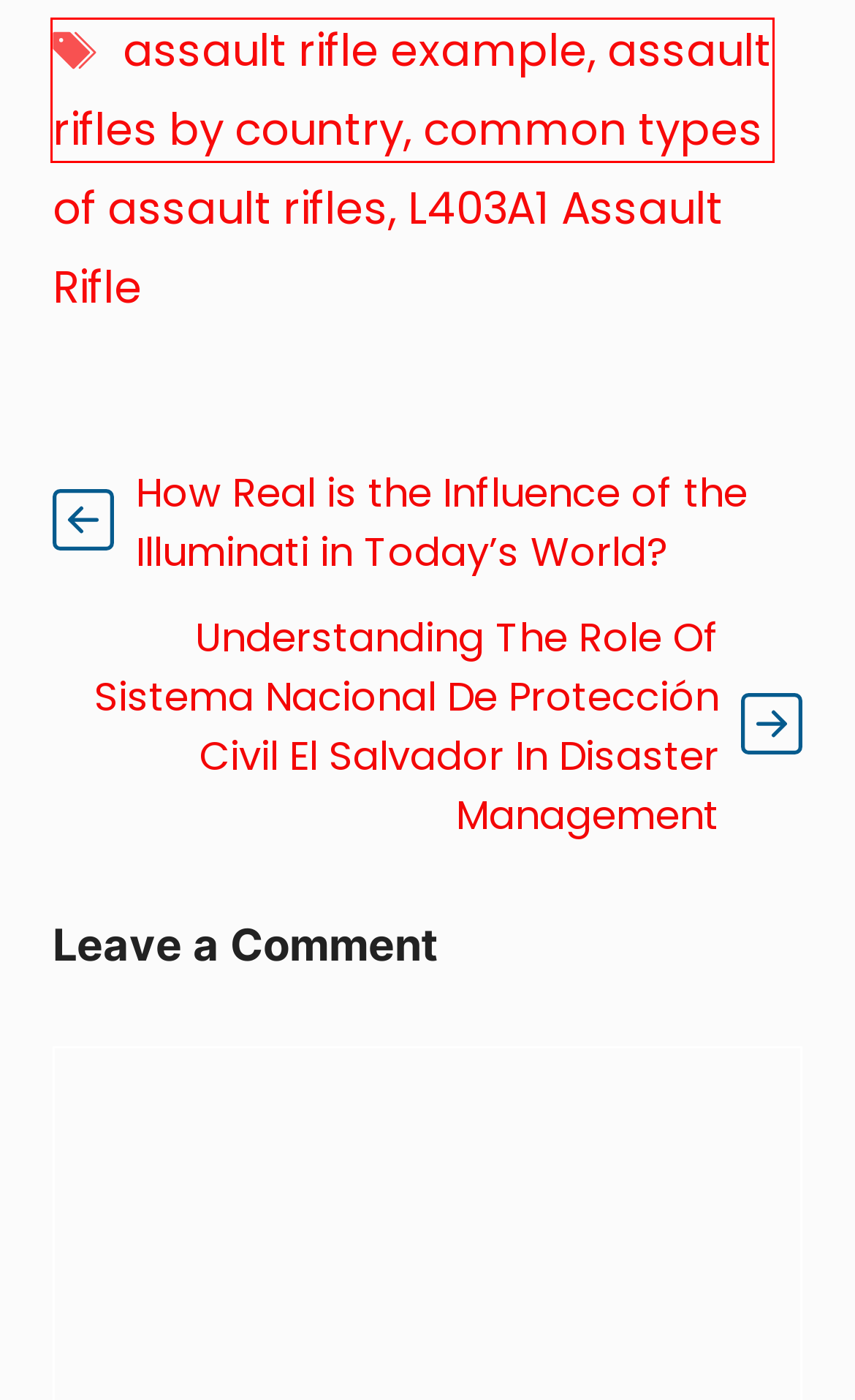Given a webpage screenshot with a red bounding box around a particular element, identify the best description of the new webpage that will appear after clicking on the element inside the red bounding box. Here are the candidates:
A. Technology - techderive.com
B. assault rifle example - techderive.com
C. The Role Of sistema nacional de protección civil de El Salvador In Disaster Management
D. How Real is the Influence of the Illuminati in Today's World?
E. L403A1 Assault Rifle - techderive.com
F. About Us - techderive.com
G. common types of assault rifles - techderive.com
H. assault rifles by country - techderive.com

H